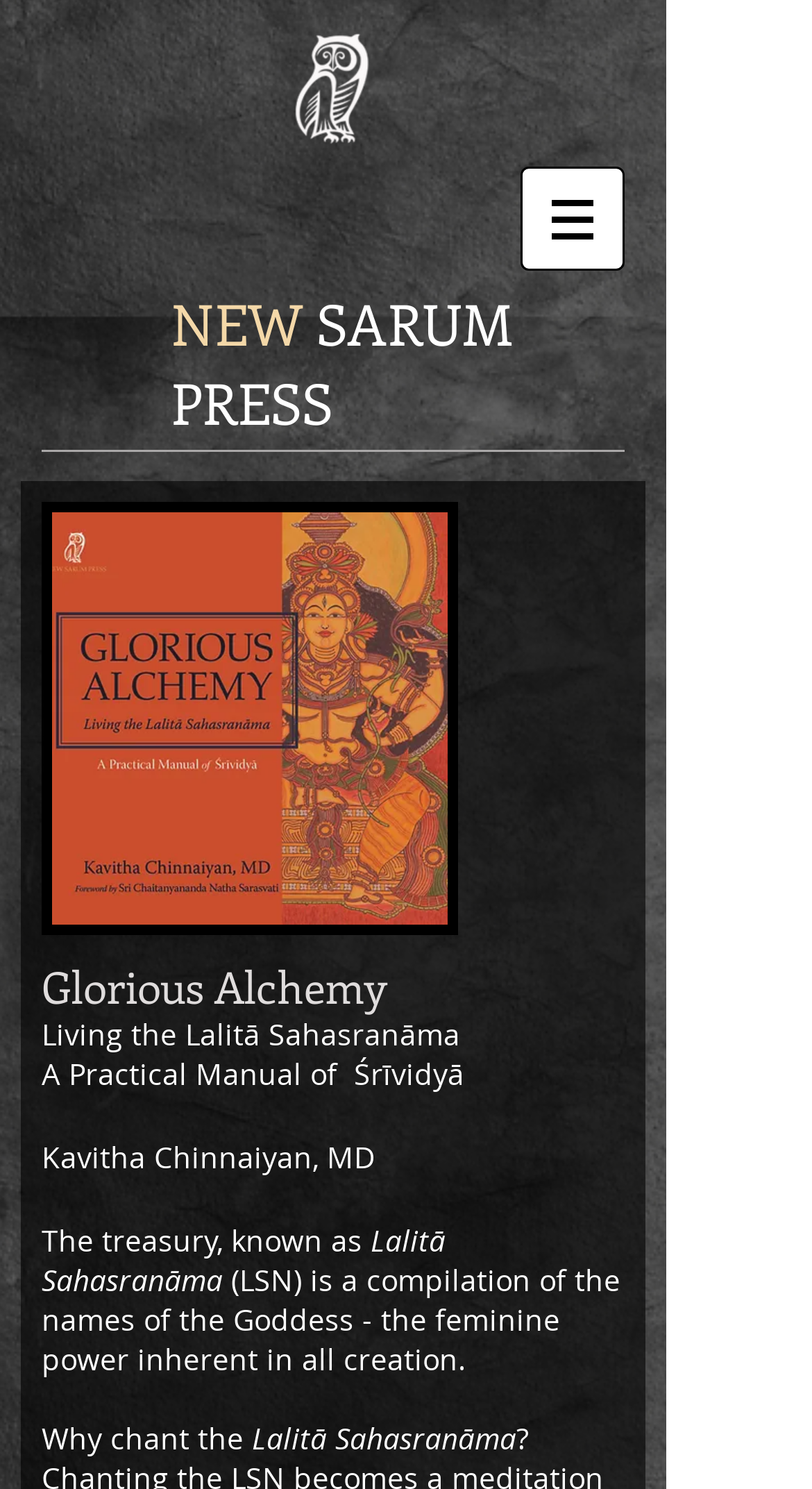What is the name of the press publishing the book?
Using the visual information, reply with a single word or short phrase.

New Sarum Press